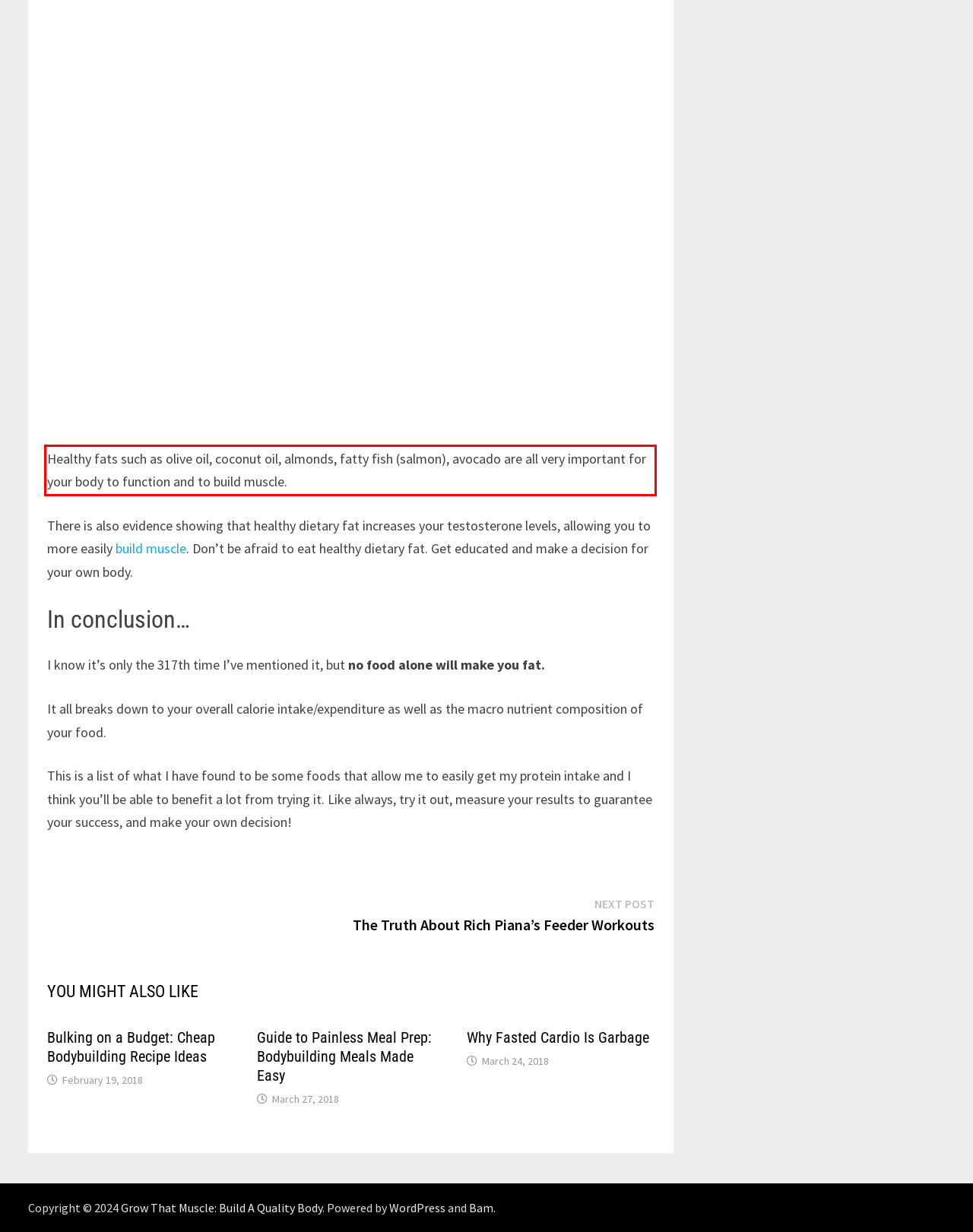Within the screenshot of the webpage, locate the red bounding box and use OCR to identify and provide the text content inside it.

Healthy fats such as olive oil, coconut oil, almonds, fatty fish (salmon), avocado are all very important for your body to function and to build muscle.